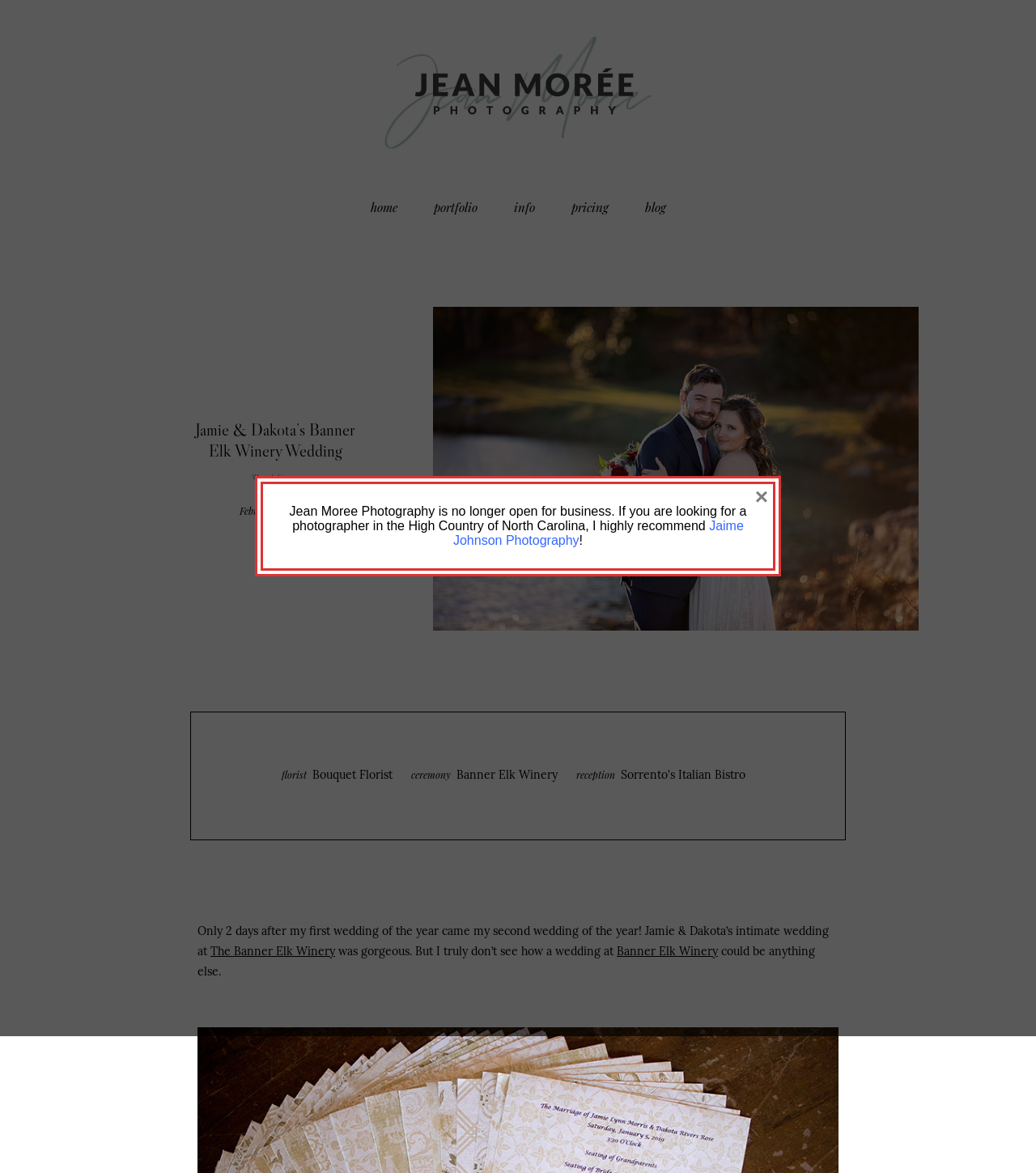Extract the bounding box of the UI element described as: "WEDDING ALBUMS".

[0.459, 0.292, 0.553, 0.301]